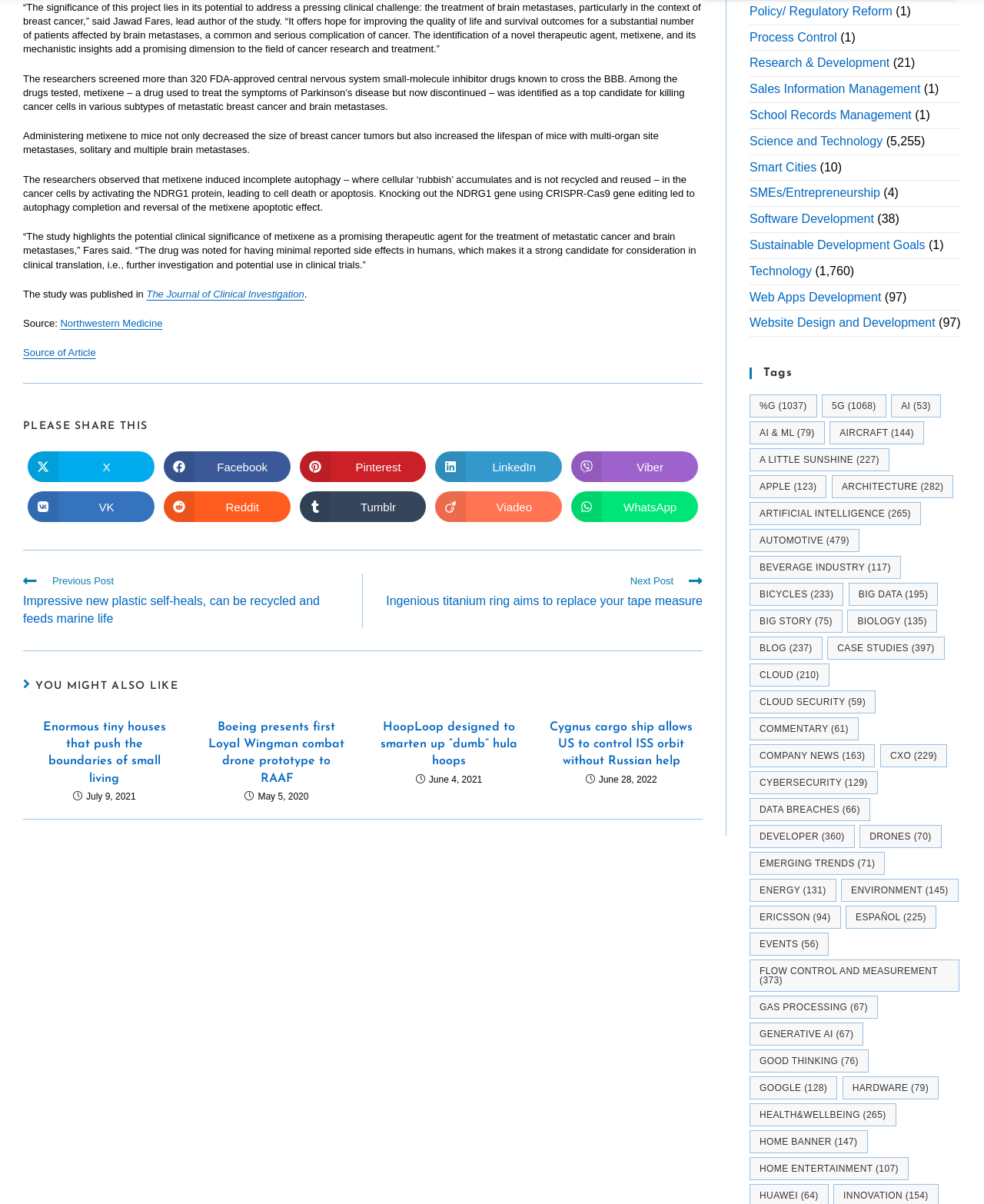Specify the bounding box coordinates of the element's area that should be clicked to execute the given instruction: "Read the article 'Enormous tiny houses that push the boundaries of small living'". The coordinates should be four float numbers between 0 and 1, i.e., [left, top, right, bottom].

[0.033, 0.597, 0.179, 0.654]